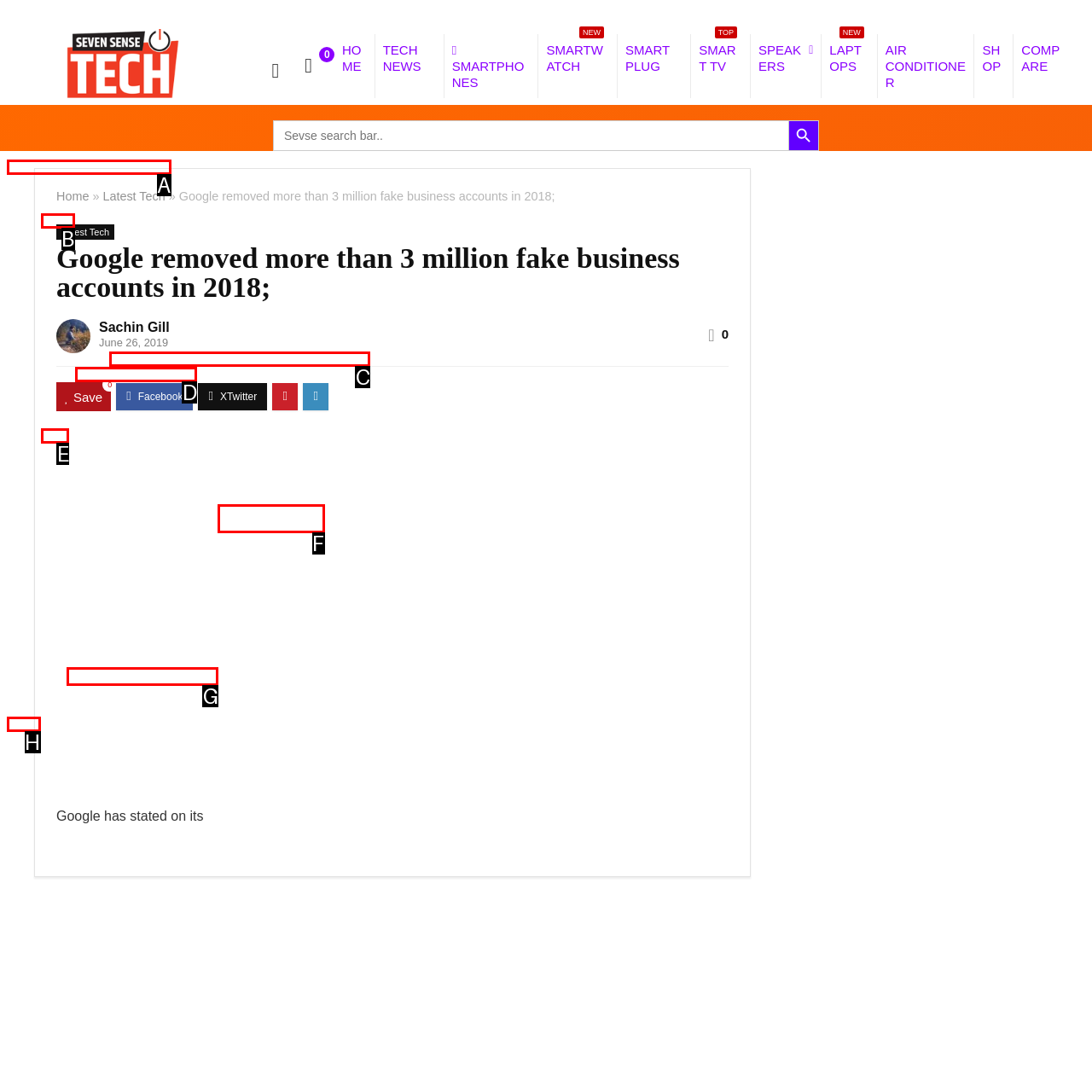Tell me the letter of the HTML element that best matches the description: Home Theatre System from the provided options.

D